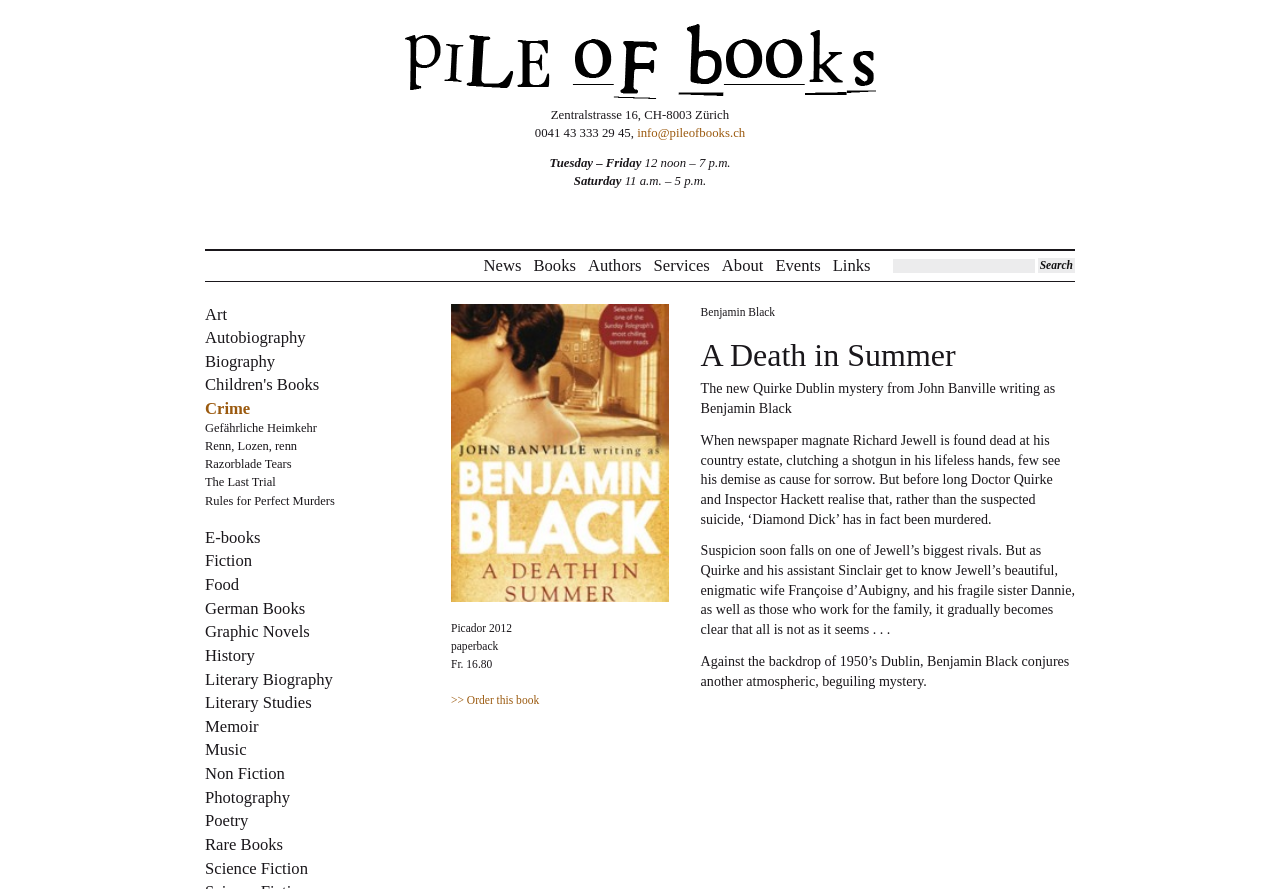Identify the bounding box coordinates for the UI element described as: ">> Order this book". The coordinates should be provided as four floats between 0 and 1: [left, top, right, bottom].

[0.352, 0.781, 0.421, 0.794]